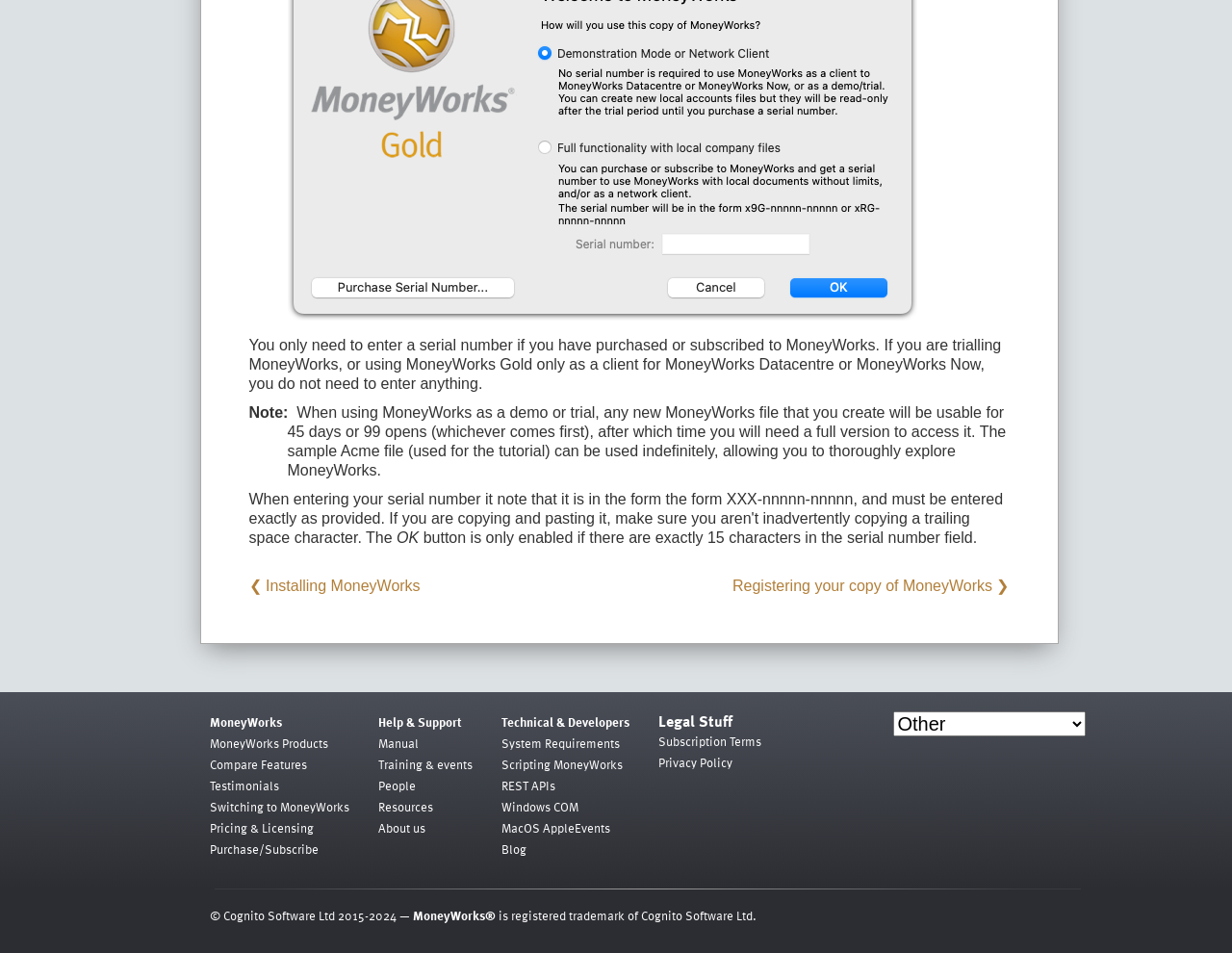Using the element description provided, determine the bounding box coordinates in the format (top-left x, top-left y, bottom-right x, bottom-right y). Ensure that all values are floating point numbers between 0 and 1. Element description: Pricing & Licensing

[0.17, 0.859, 0.254, 0.879]